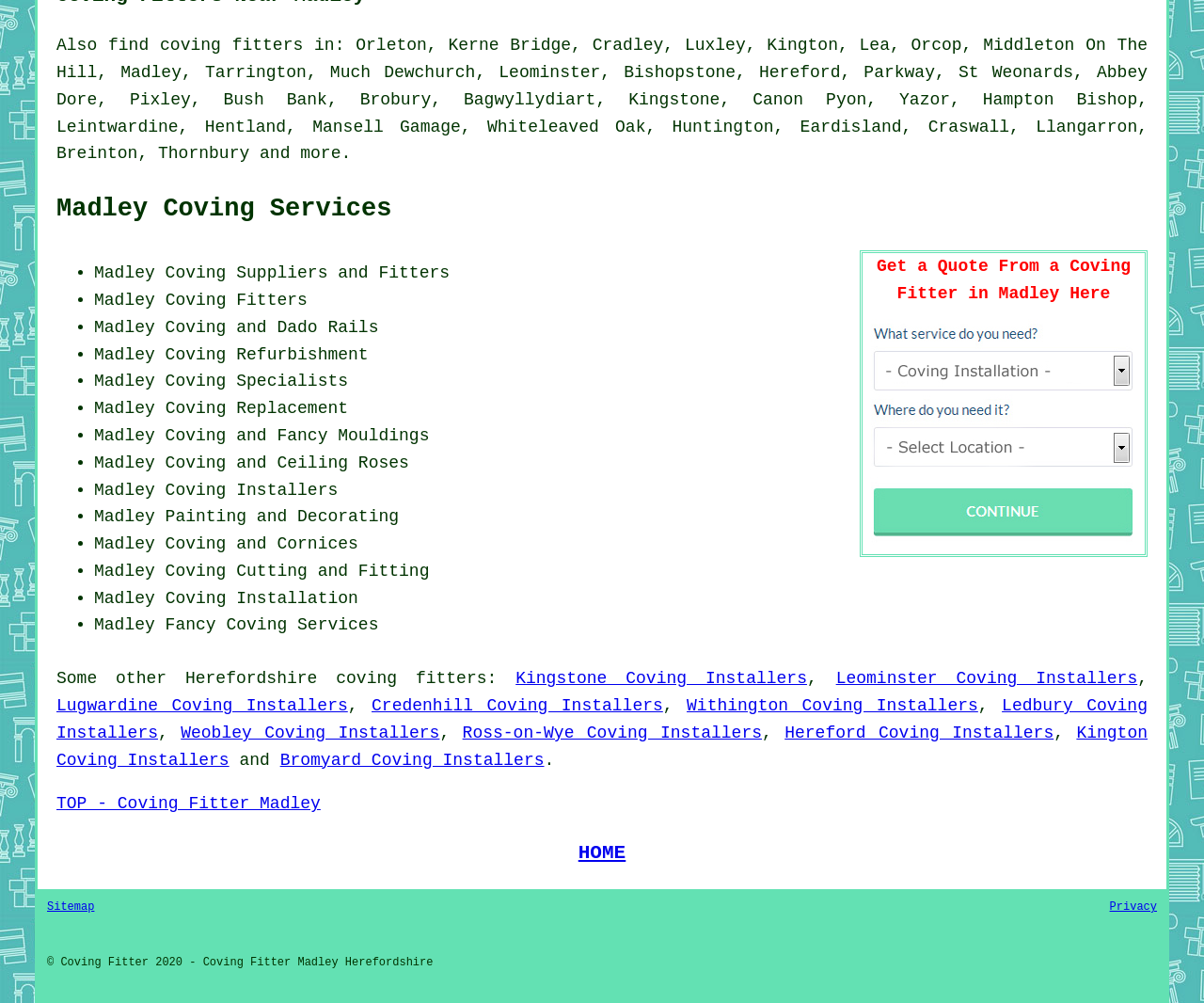Select the bounding box coordinates of the element I need to click to carry out the following instruction: "view Madley coving fitter estimates".

[0.716, 0.529, 0.951, 0.548]